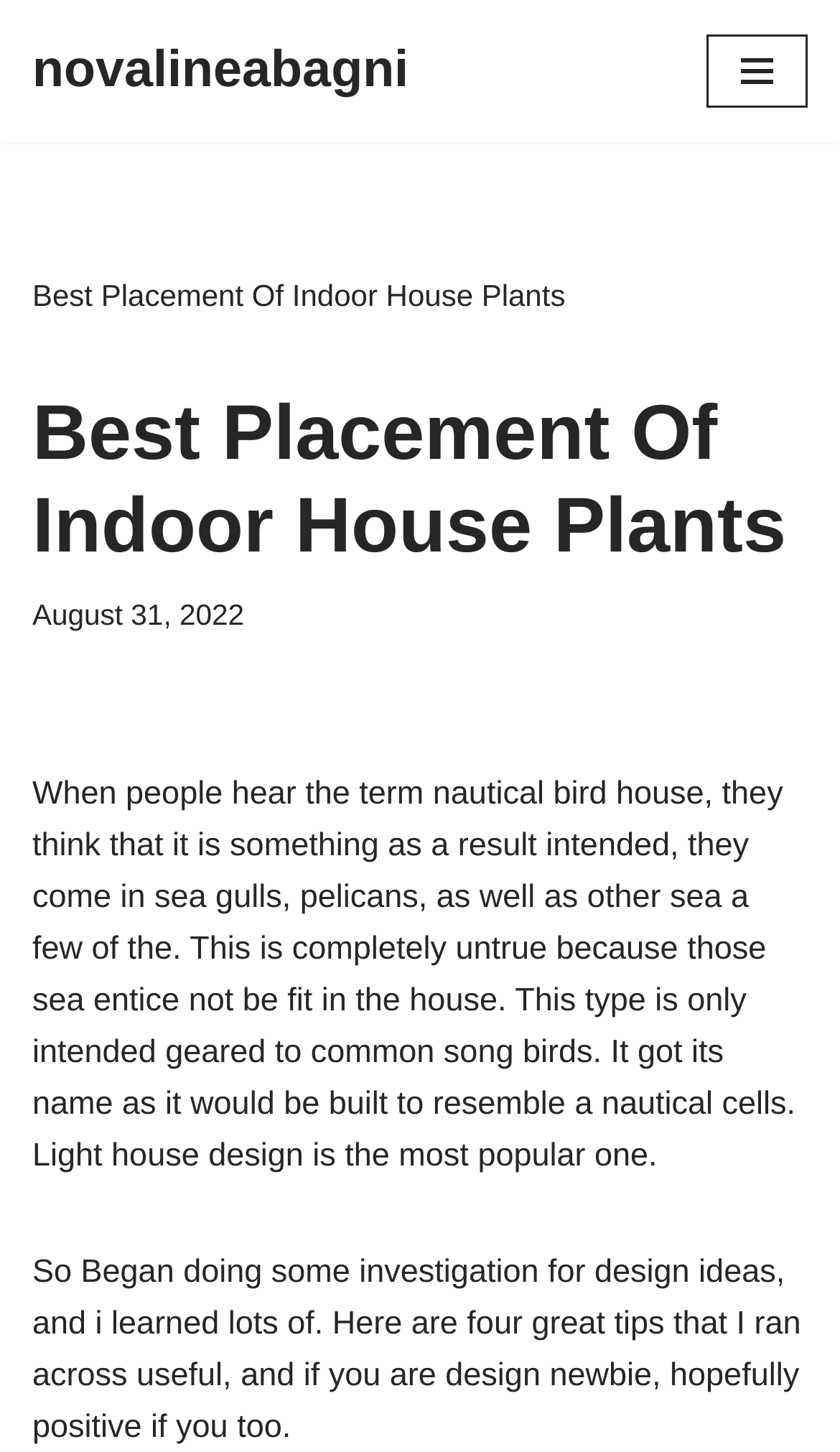Identify the main title of the webpage and generate its text content.

Best Placement Of Indoor House Plants